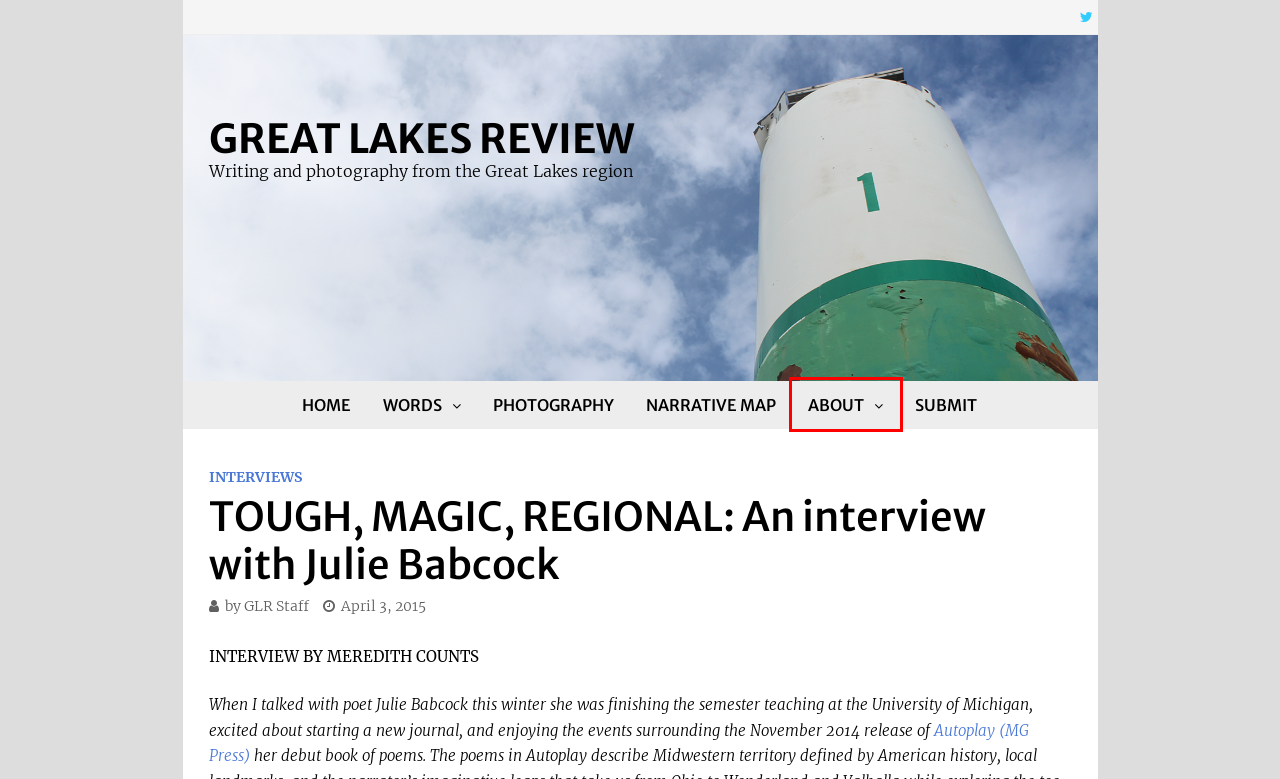Look at the screenshot of a webpage where a red rectangle bounding box is present. Choose the webpage description that best describes the new webpage after clicking the element inside the red bounding box. Here are the candidates:
A. Midwestern Gothic – A Literary Journal  » Blog Archive    » Autoplay by Julie Babcock
B. Words – Great Lakes Review
C. About – Great Lakes Review
D. GLR Staff – Great Lakes Review
E. Narrative Map – Great Lakes Review
F. Submit – Great Lakes Review
G. Great Lakes Review – Writing and photography from the Great Lakes region
H. Photography – Great Lakes Review

C